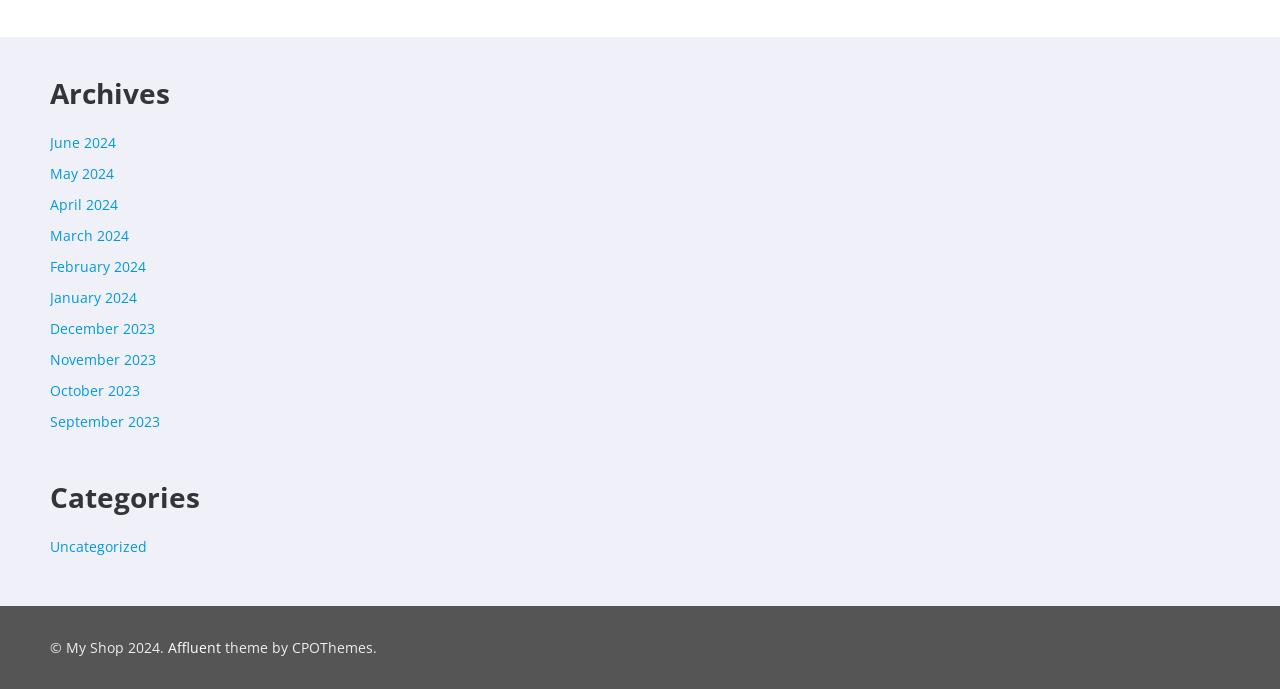Provide the bounding box coordinates of the HTML element this sentence describes: "Uncategorized". The bounding box coordinates consist of four float numbers between 0 and 1, i.e., [left, top, right, bottom].

[0.039, 0.78, 0.115, 0.807]